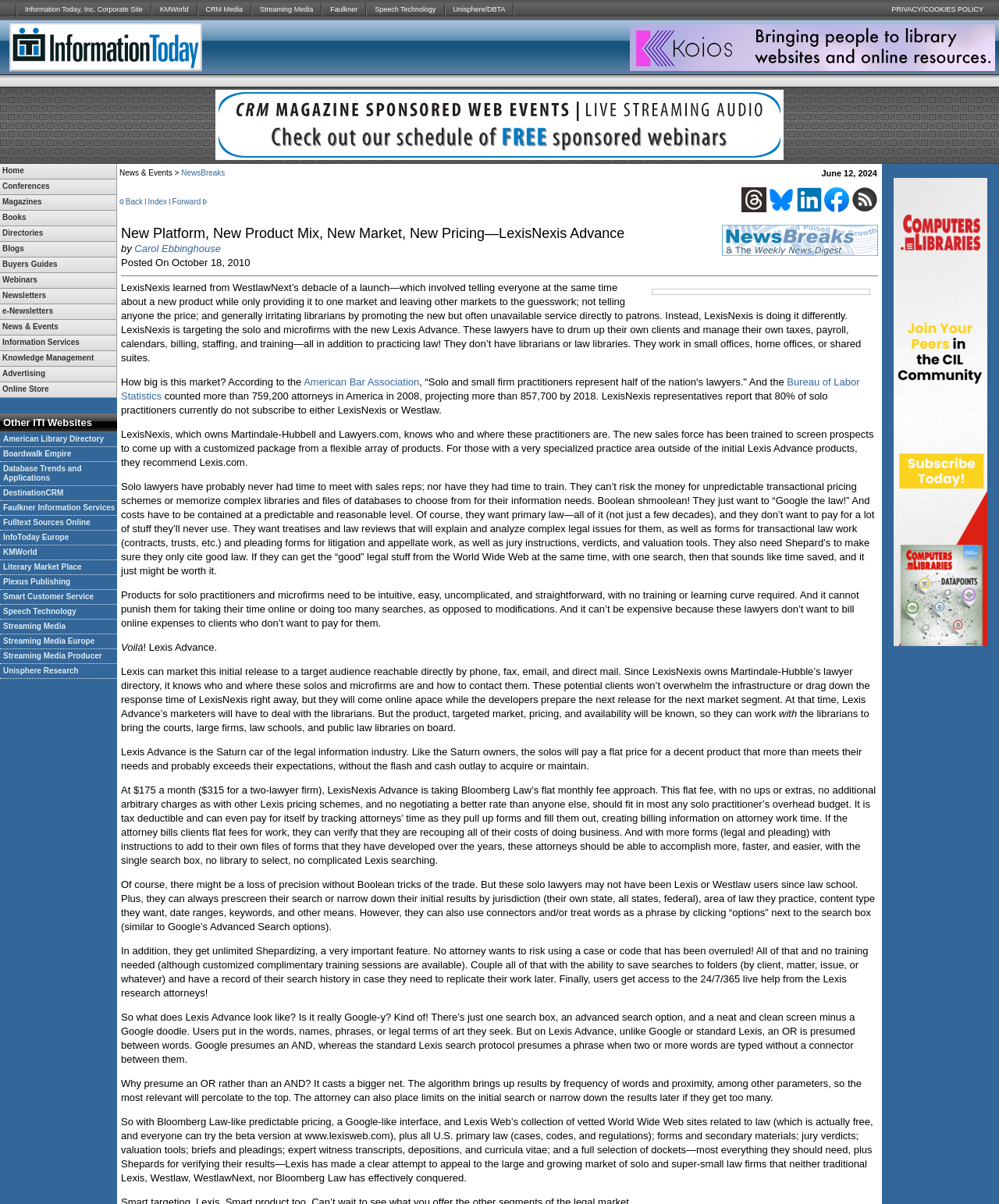How many links are there in the top navigation bar?
Using the image provided, answer with just one word or phrase.

11